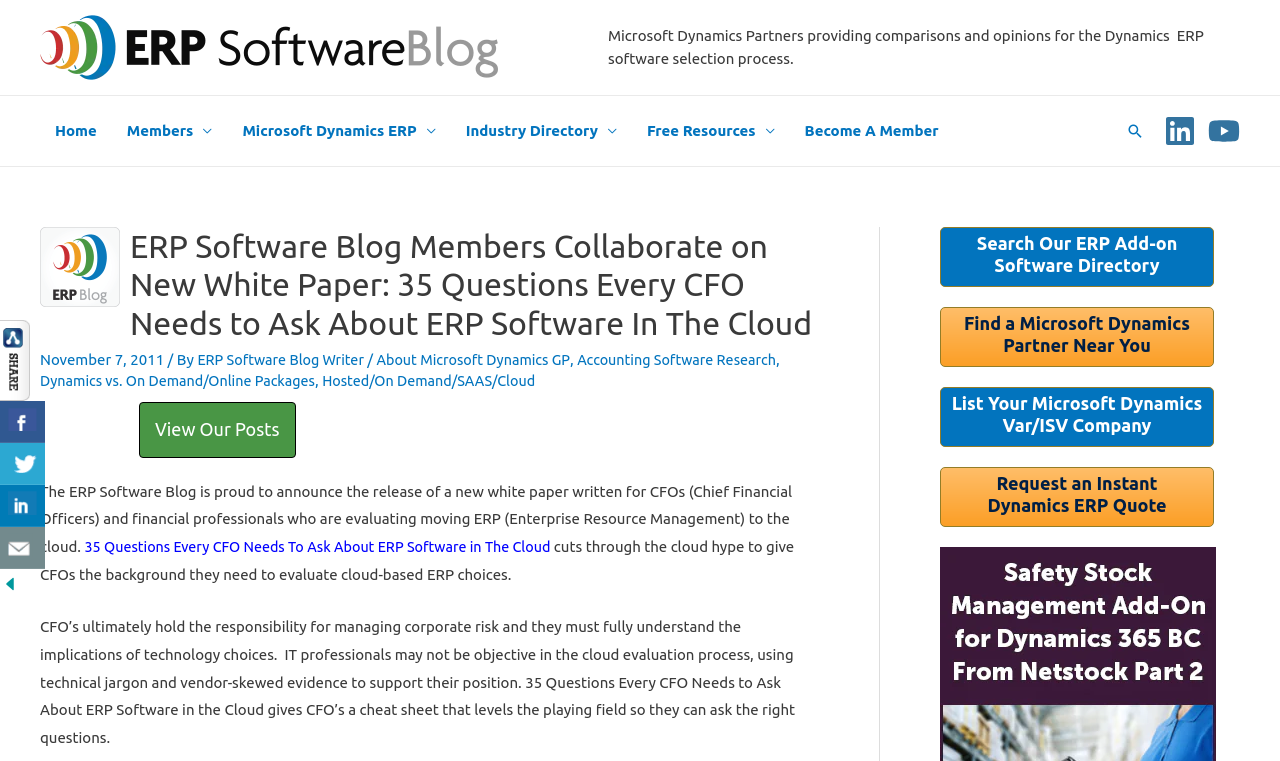Find the bounding box coordinates of the element you need to click on to perform this action: 'Search for something'. The coordinates should be represented by four float values between 0 and 1, in the format [left, top, right, bottom].

[0.88, 0.16, 0.894, 0.184]